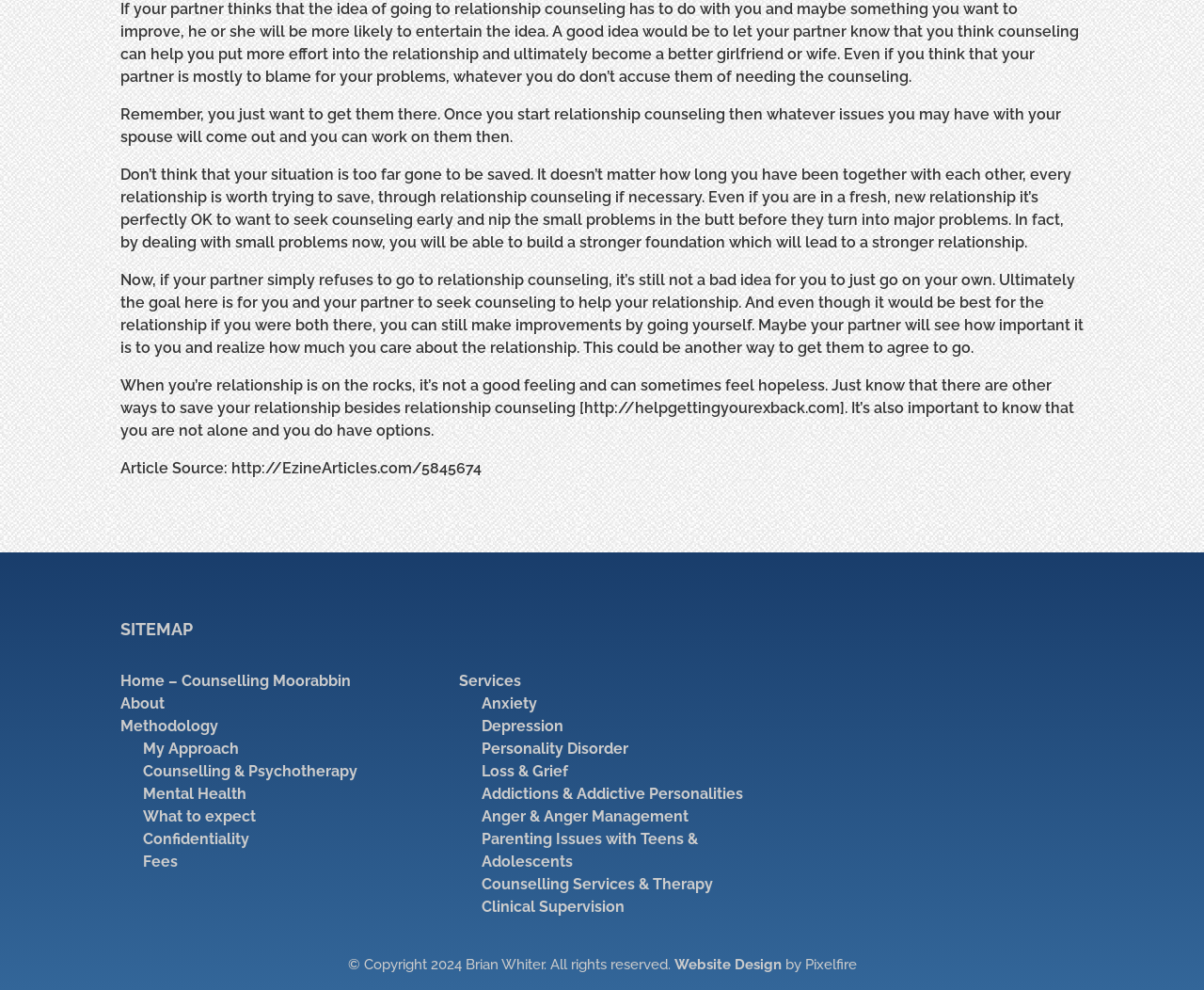Refer to the image and offer a detailed explanation in response to the question: What is the name of the website designer?

The website designer's name is mentioned at the bottom of the webpage, along with the copyright information. It states 'Website Design by Pixelfire'.